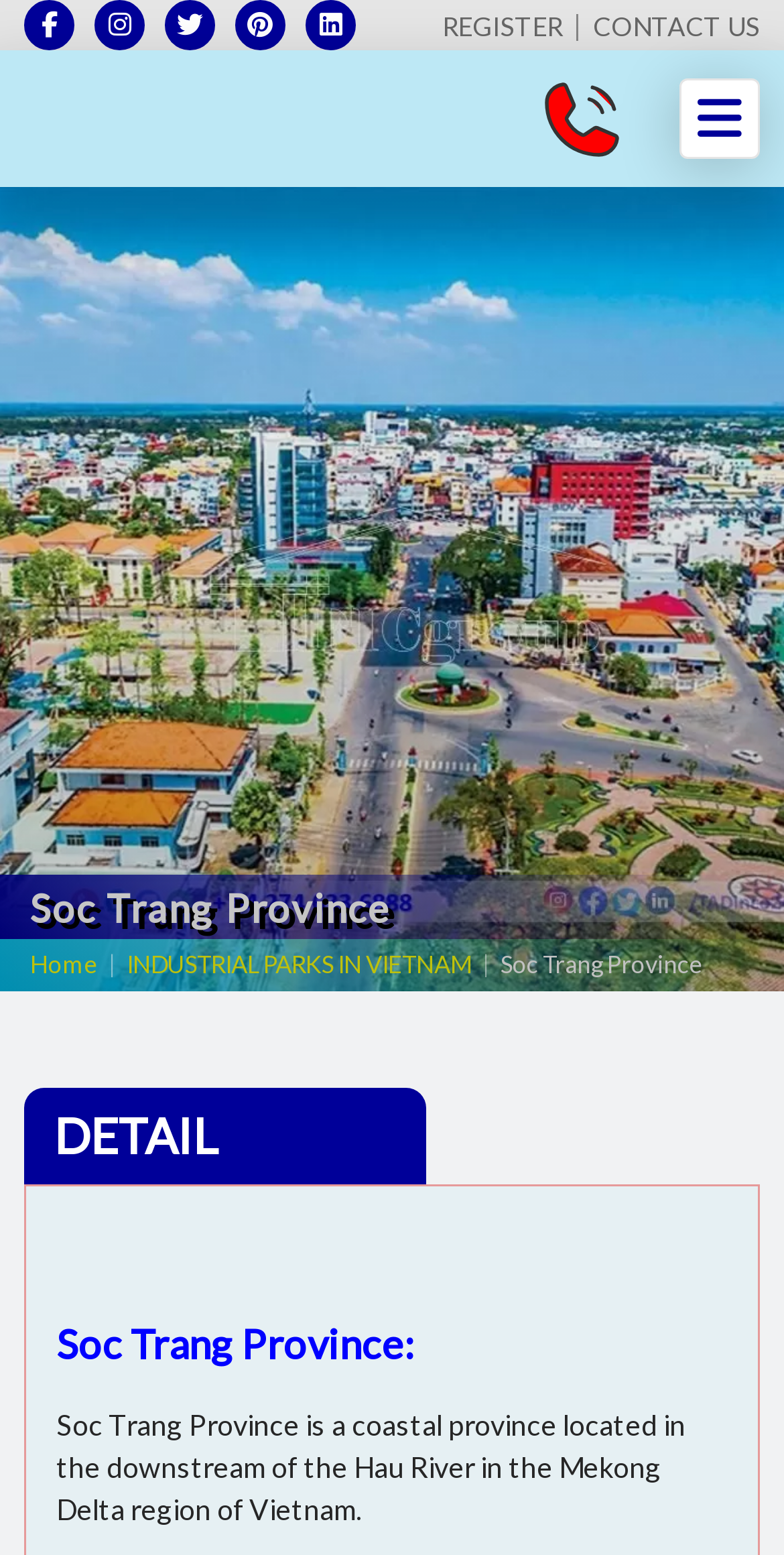Identify the bounding box of the UI element that matches this description: "Register".

[0.564, 0.006, 0.718, 0.027]